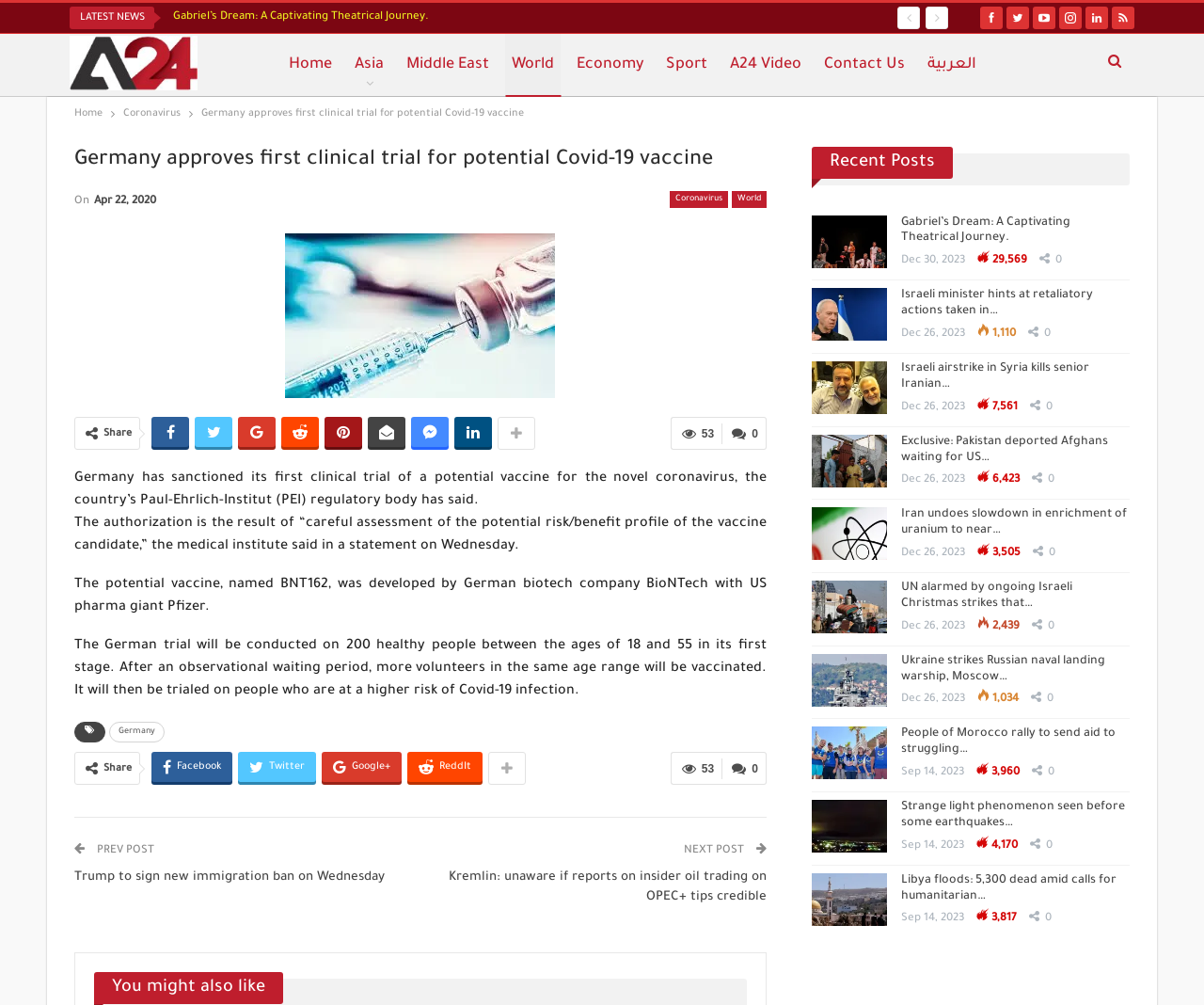Please determine the bounding box coordinates of the area that needs to be clicked to complete this task: 'Click on the link to read about Germany approving the first clinical trial for a potential Covid-19 vaccine'. The coordinates must be four float numbers between 0 and 1, formatted as [left, top, right, bottom].

[0.167, 0.108, 0.435, 0.119]